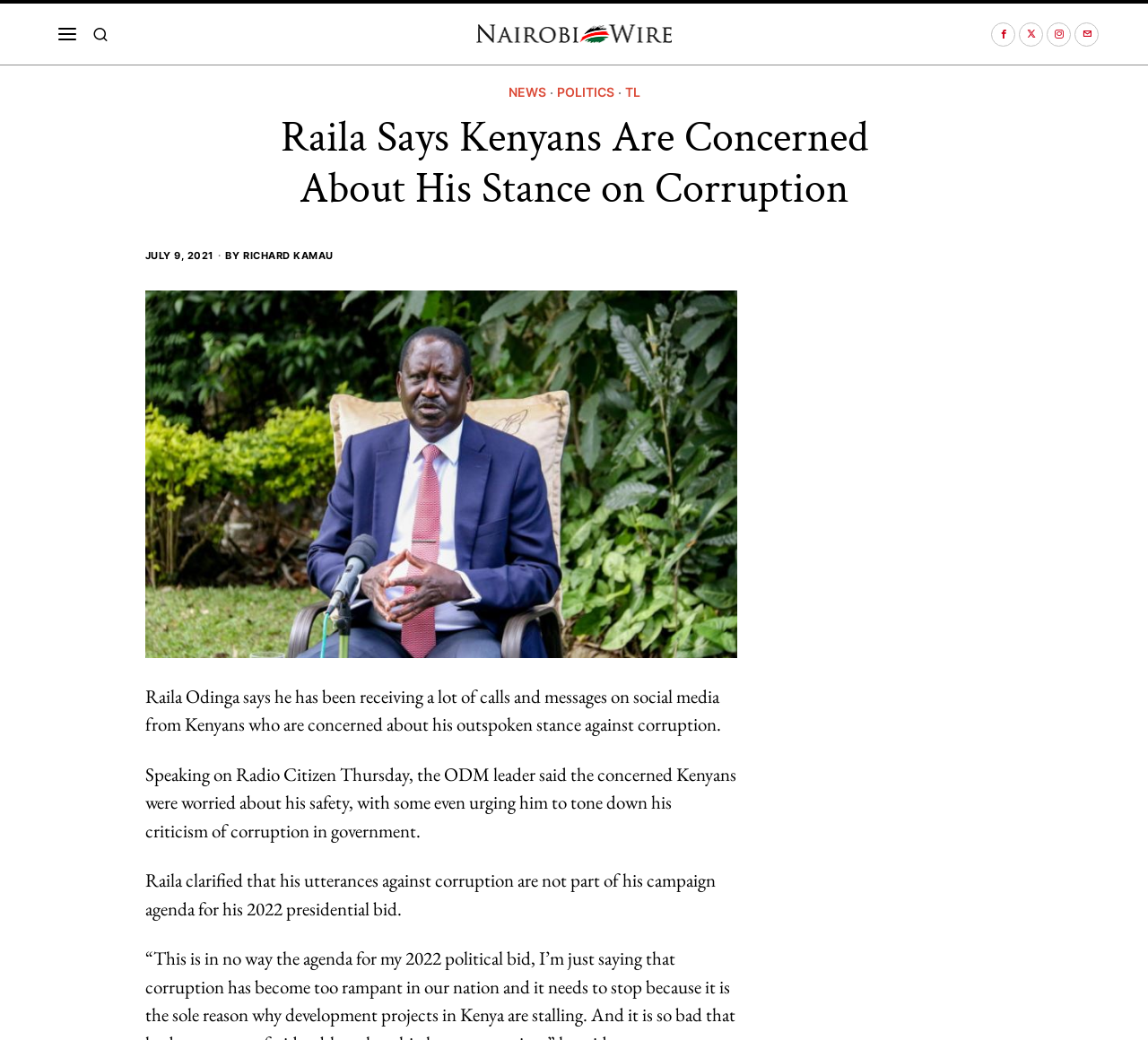Please locate the bounding box coordinates of the element that needs to be clicked to achieve the following instruction: "Read article by RICHARD KAMAU". The coordinates should be four float numbers between 0 and 1, i.e., [left, top, right, bottom].

[0.212, 0.239, 0.29, 0.253]